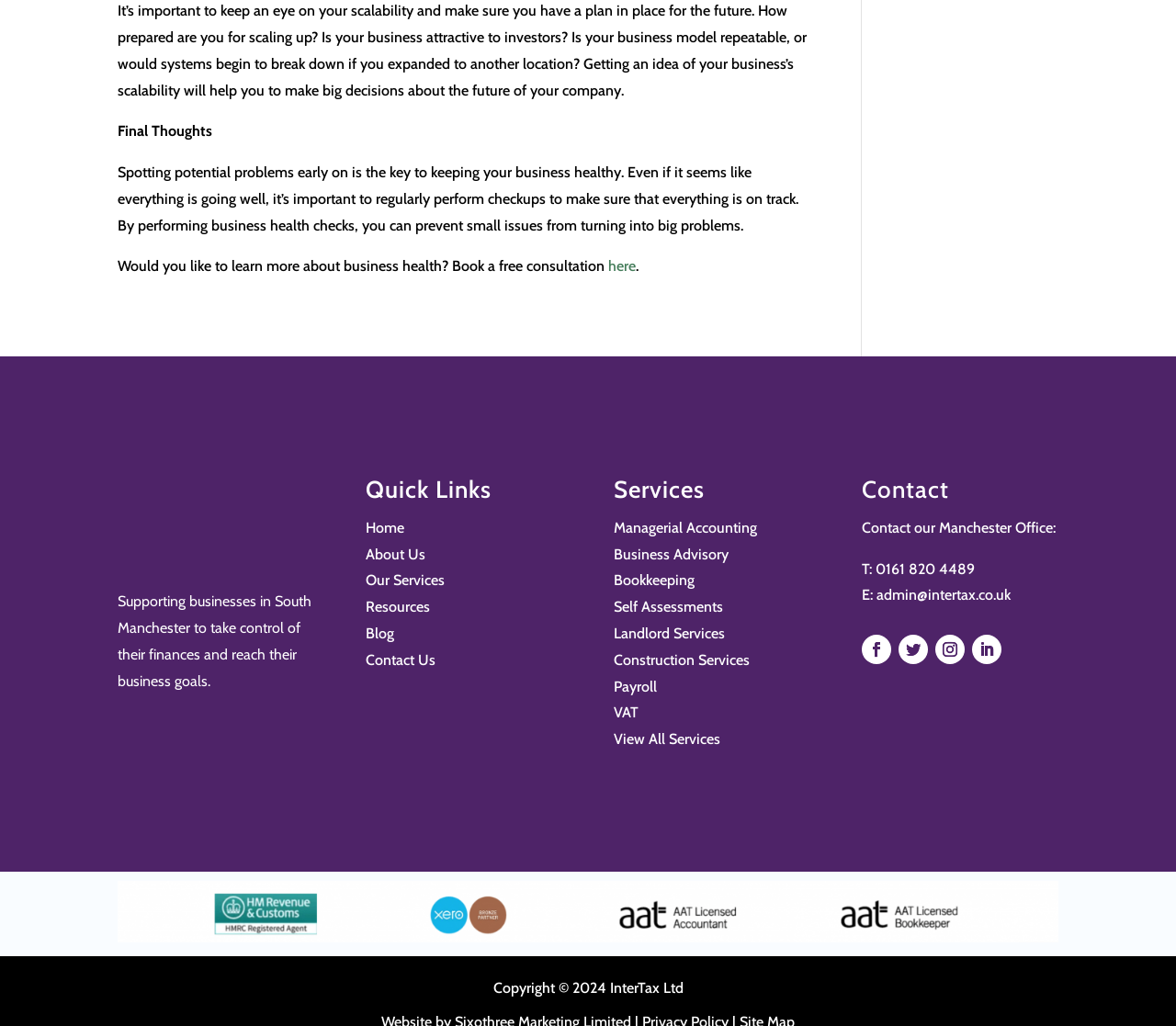Please provide the bounding box coordinates for the element that needs to be clicked to perform the following instruction: "Click 'here' to learn more about business health". The coordinates should be given as four float numbers between 0 and 1, i.e., [left, top, right, bottom].

[0.517, 0.251, 0.541, 0.268]